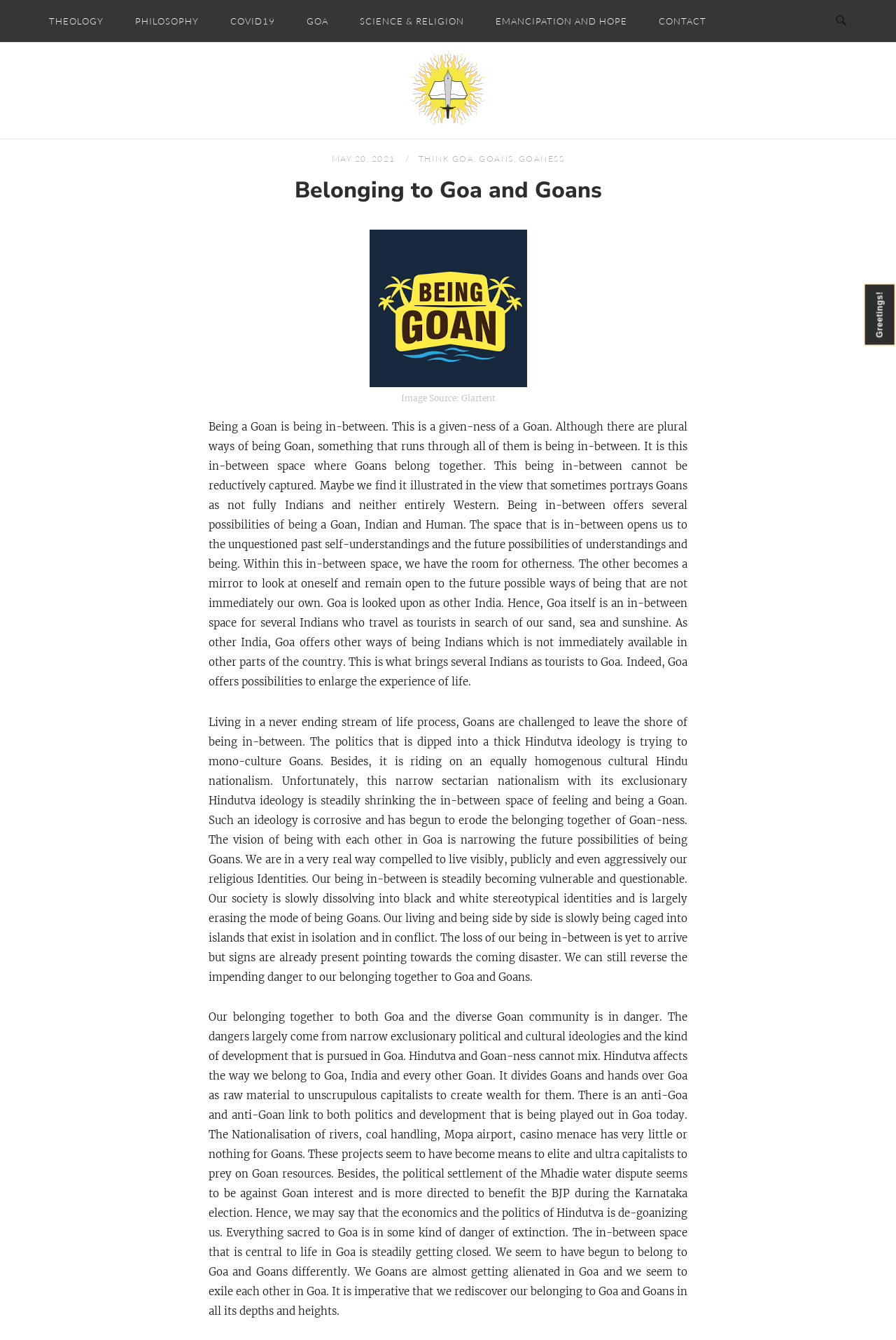What is the author's concern about Goa?
Examine the image closely and answer the question with as much detail as possible.

The author is concerned that the politics of Hindutva and the kind of development being pursued in Goa are eroding the cultural identity of Goans and threatening their sense of belonging to Goa and the Goan community.